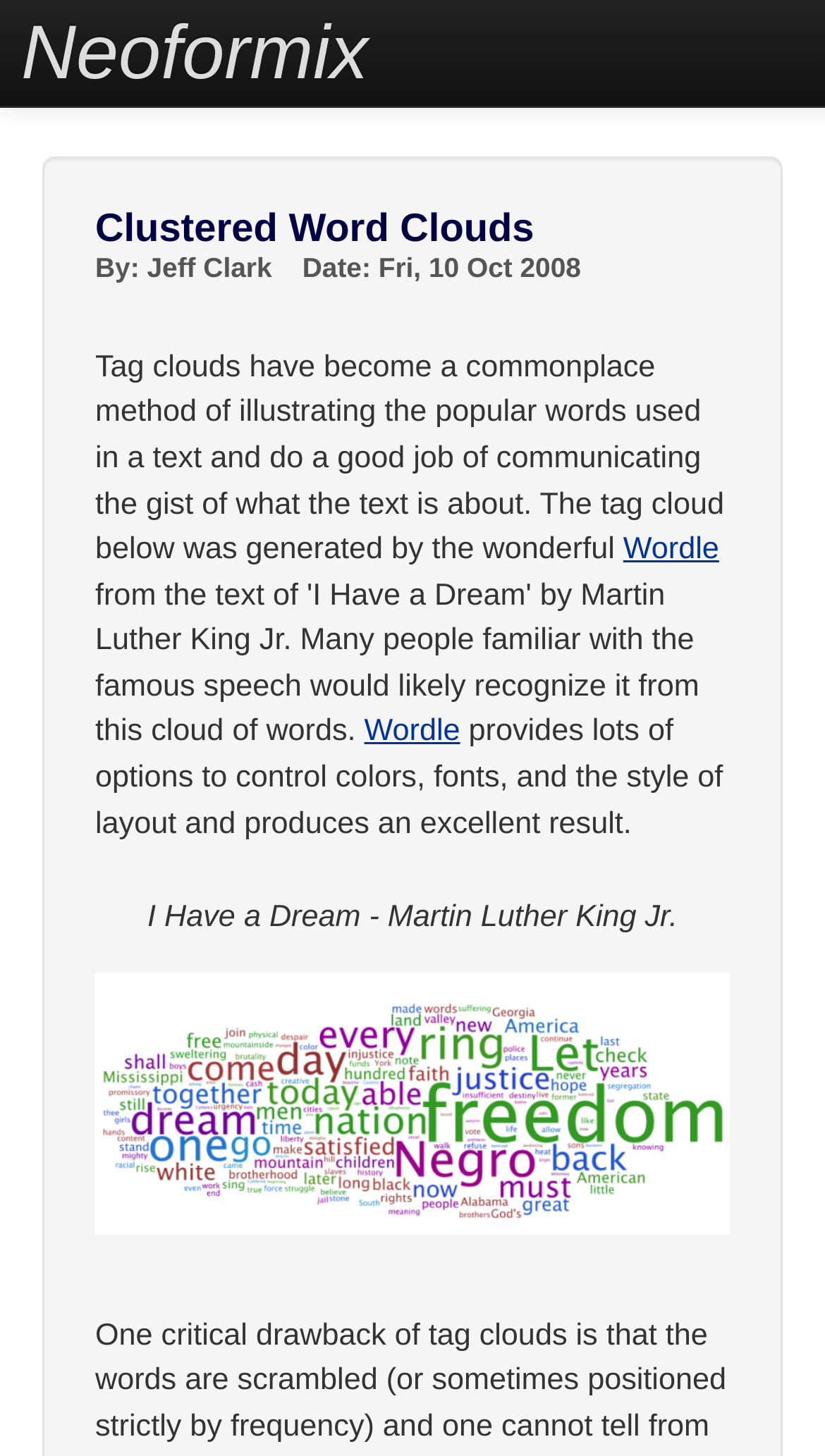What is the name of the tool used to generate the tag cloud?
Using the screenshot, give a one-word or short phrase answer.

Wordle